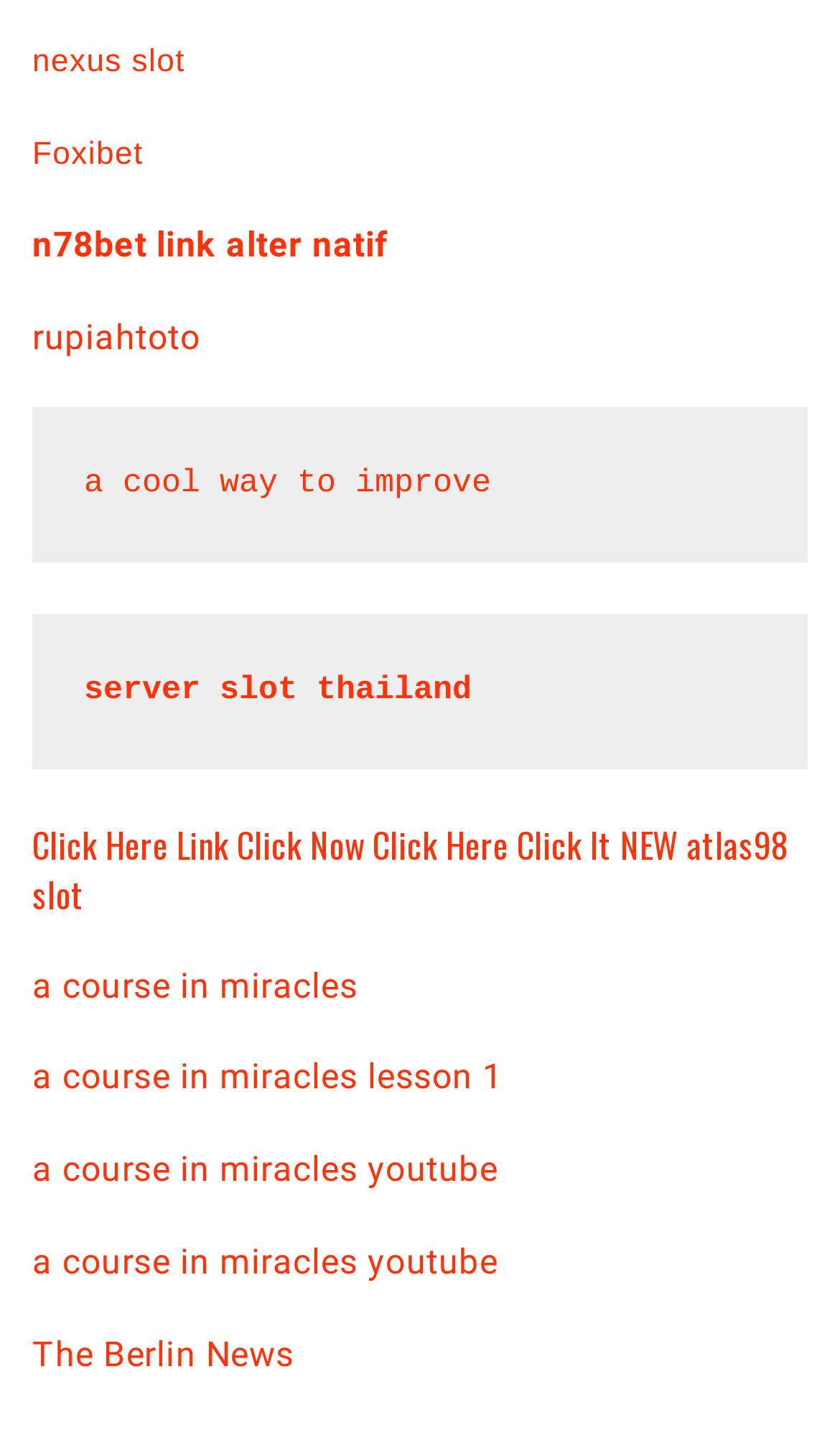Please identify the bounding box coordinates of the area that needs to be clicked to fulfill the following instruction: "Explore a cool way to improve."

[0.1, 0.322, 0.585, 0.348]